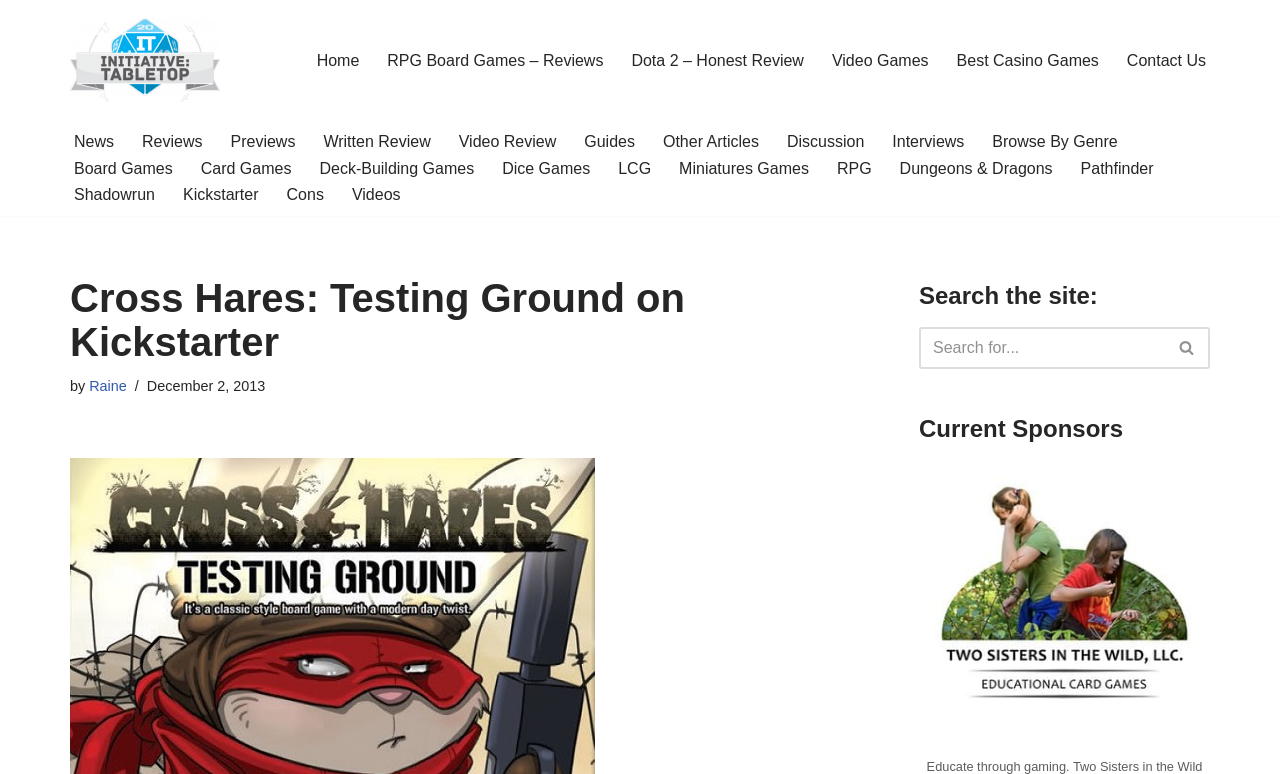What is the name of the game being reviewed?
Please give a detailed and thorough answer to the question, covering all relevant points.

The webpage is reviewing a game, and the title of the game is mentioned in the heading 'Cross Hares: Testing Ground on Kickstarter'. This heading is located at the top of the webpage, and it is the main title of the review.